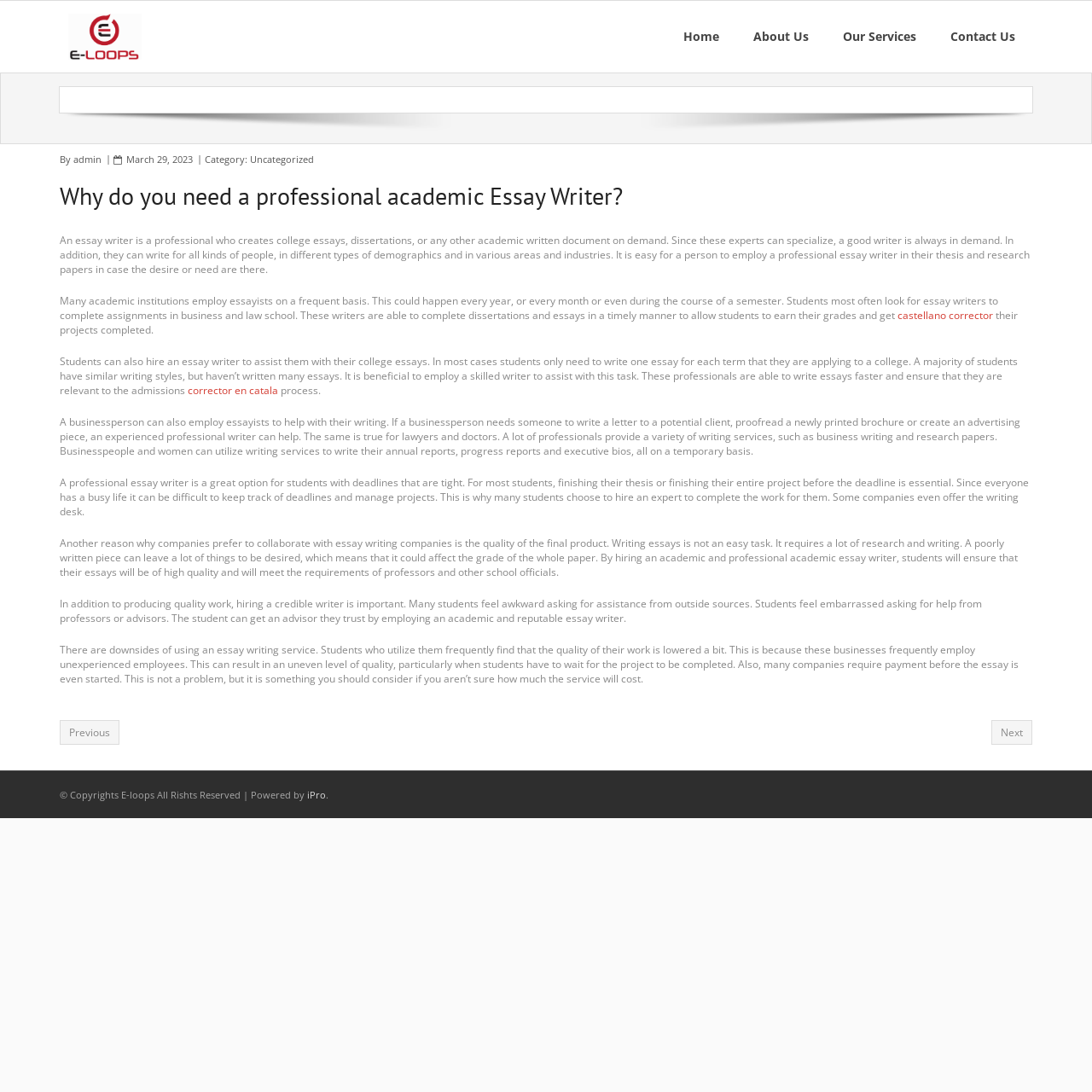Specify the bounding box coordinates of the element's region that should be clicked to achieve the following instruction: "Click on About Us". The bounding box coordinates consist of four float numbers between 0 and 1, in the format [left, top, right, bottom].

[0.674, 0.001, 0.756, 0.066]